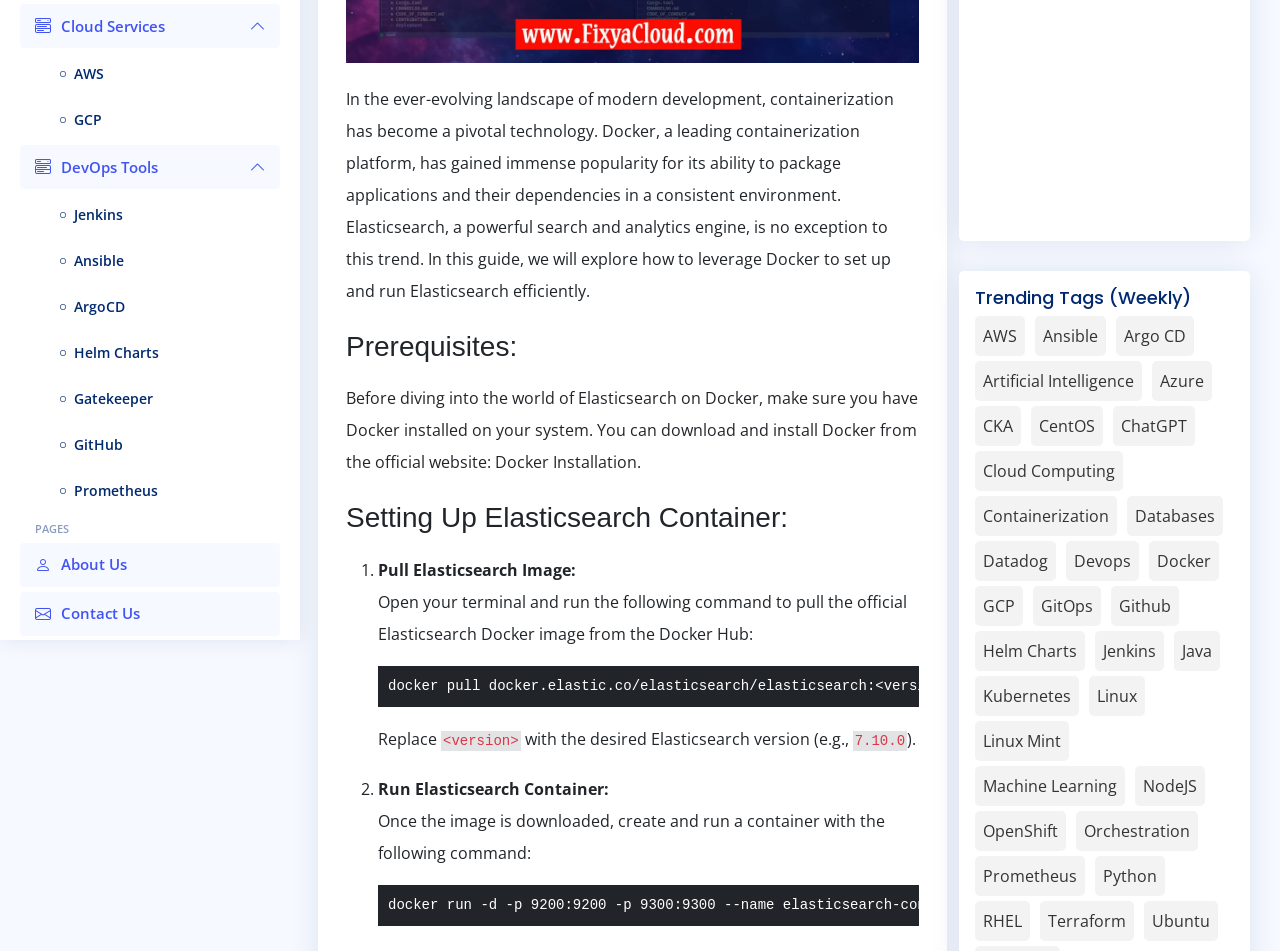Determine the bounding box coordinates of the UI element that matches the following description: "Jenkins". The coordinates should be four float numbers between 0 and 1 in the format [left, top, right, bottom].

[0.856, 0.664, 0.91, 0.706]